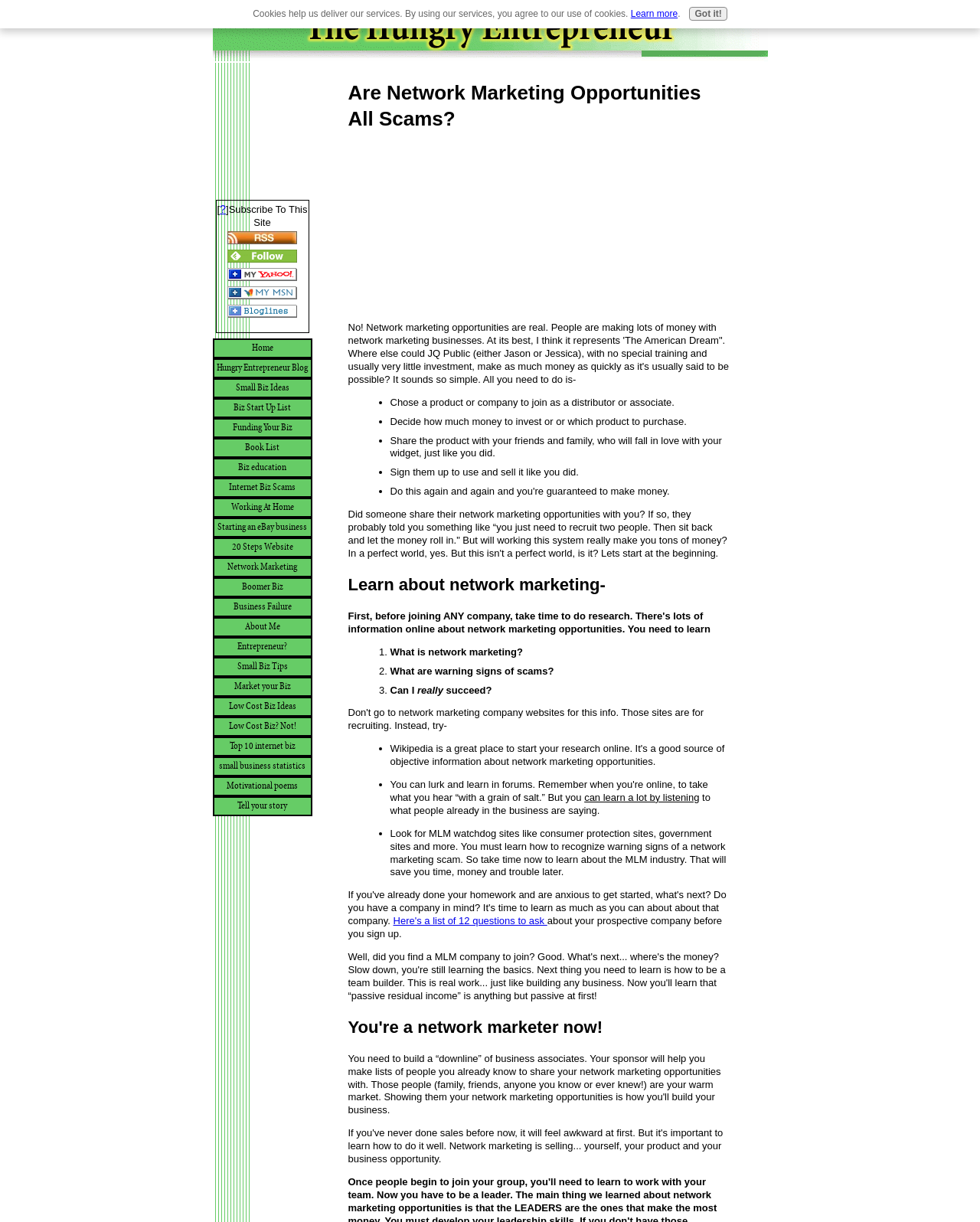What is the purpose of the list of questions provided?
Use the information from the image to give a detailed answer to the question.

The list of 12 questions is provided to help individuals who are considering joining a network marketing company to ask the right questions before making a decision.